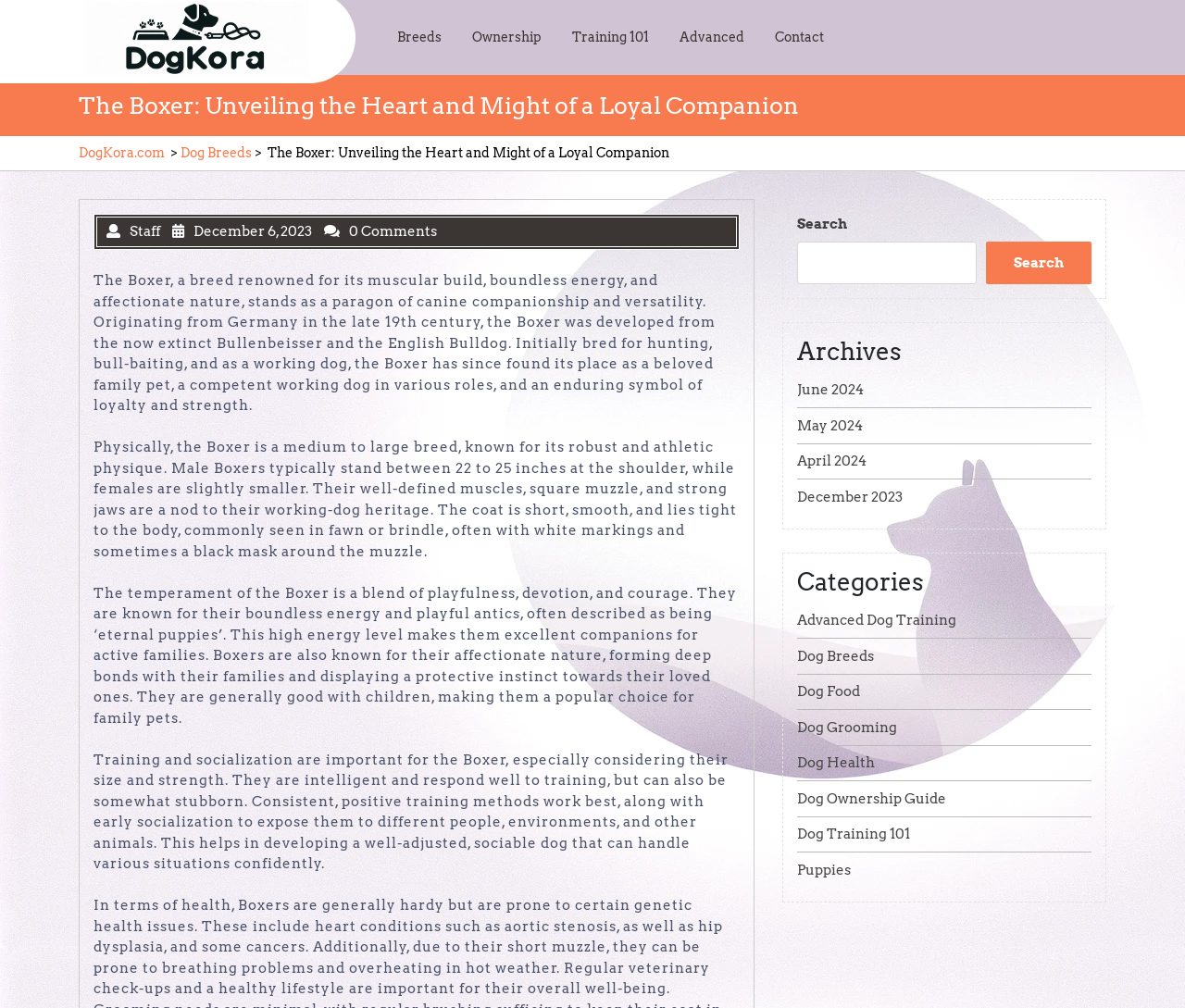Select the bounding box coordinates of the element I need to click to carry out the following instruction: "Click the Navigation Menu button".

None